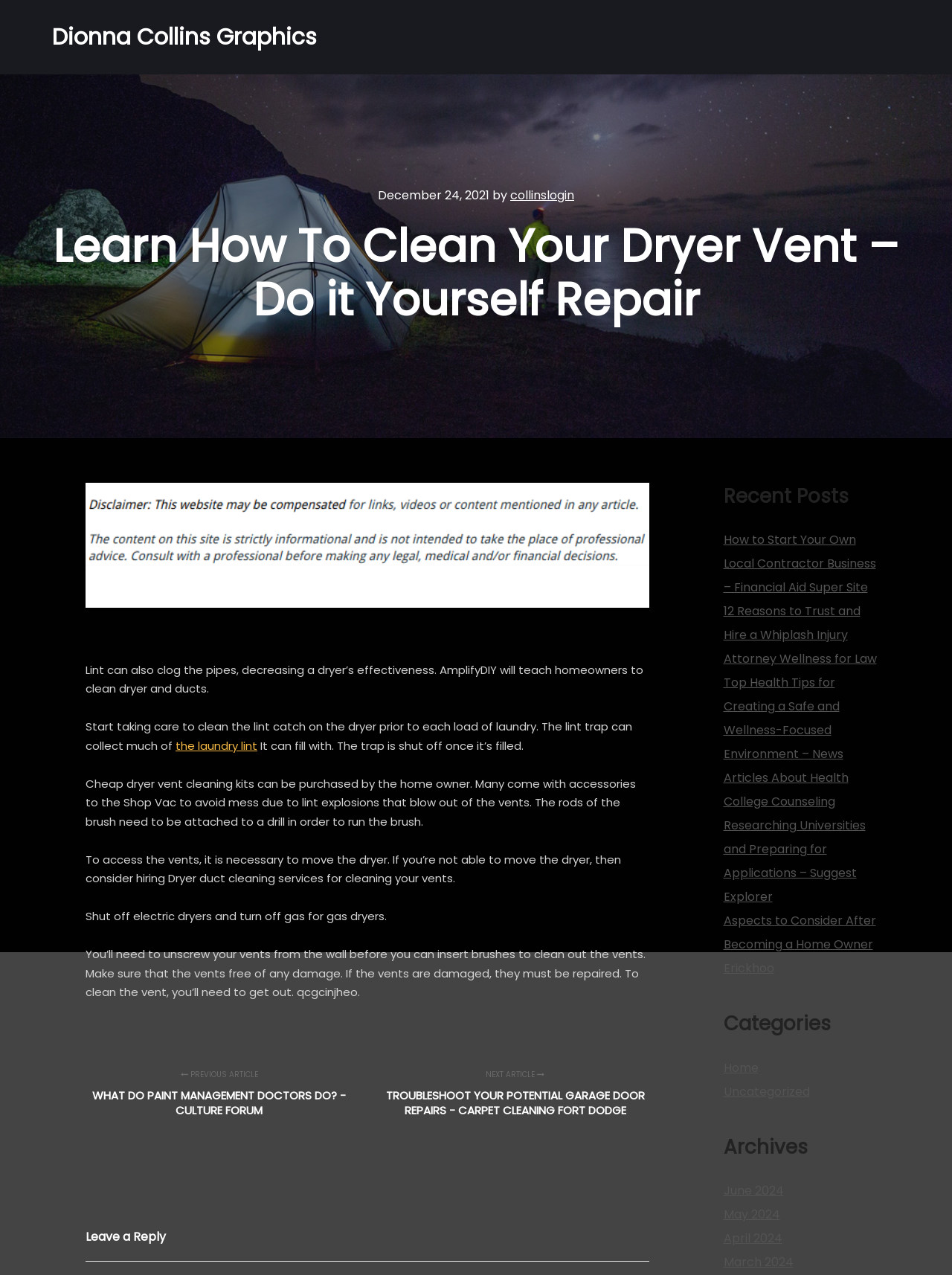Based on the visual content of the image, answer the question thoroughly: What is the date of the article?

I found the date of the article by looking at the static text element with the content 'December 24, 2021' which is located below the link 'collinslogin' and above the heading 'Learn How To Clean Your Dryer Vent – Do it Yourself Repair'.